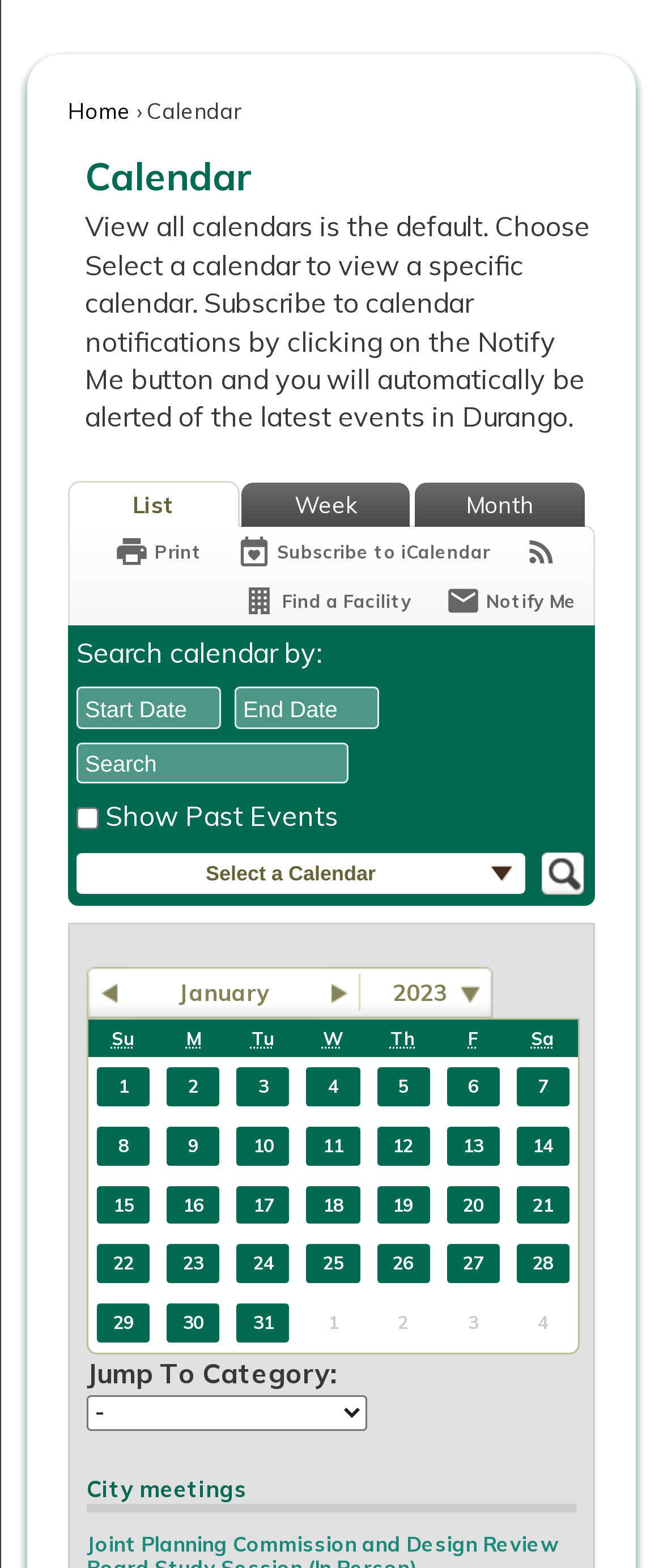Identify the bounding box coordinates of the HTML element based on this description: "17".

[0.508, 0.669, 0.585, 0.703]